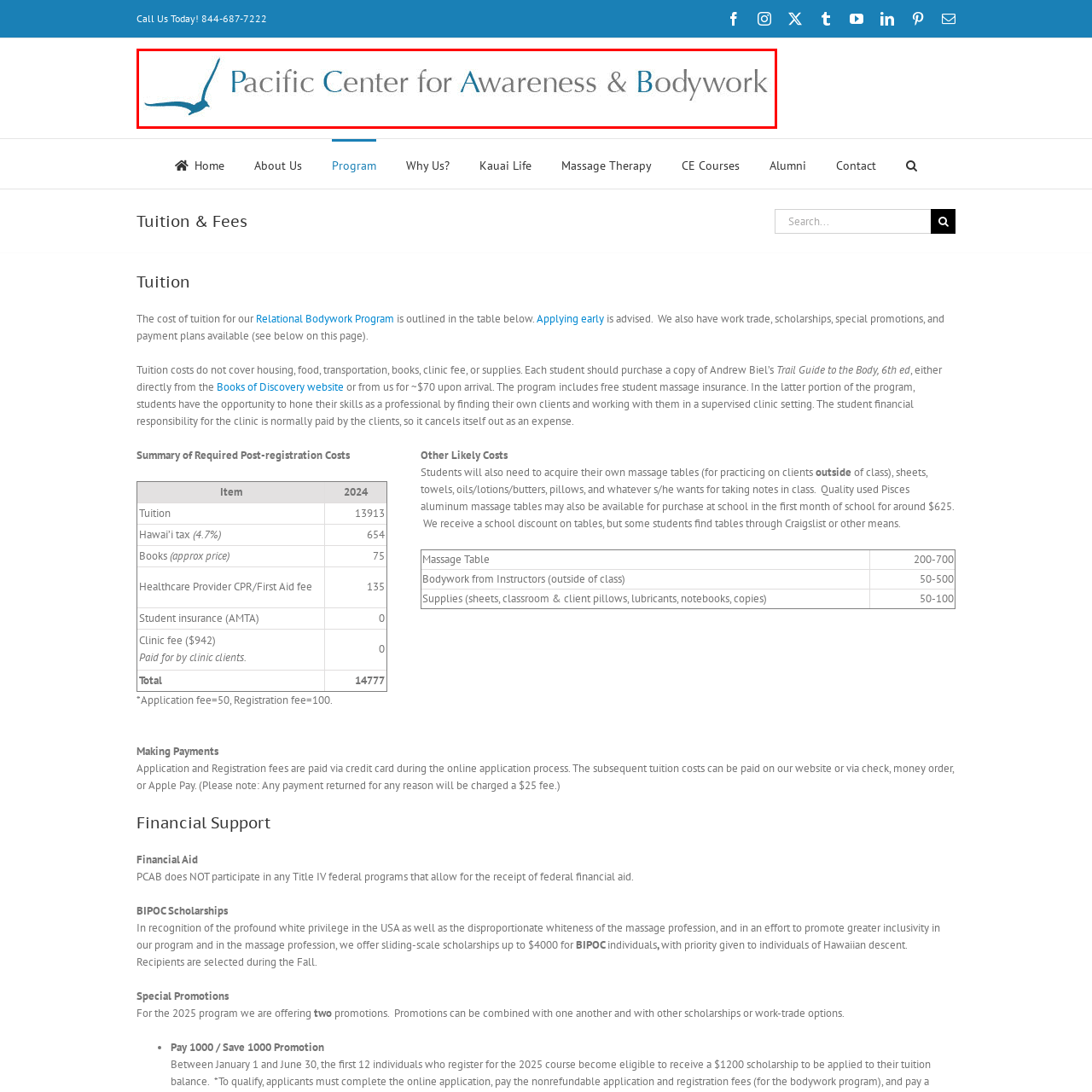What is the tone of the font color for 'Pacific Center for'?
Review the content shown inside the red bounding box in the image and offer a detailed answer to the question, supported by the visual evidence.

The logo of the Pacific Center for Awareness & Bodywork presents the center's name in a modern and inviting font, with 'Pacific Center for' in a soft, muted gray, 'Awareness' in a vibrant blue, and '& Bodywork' returning to the gray tone. This color scheme creates a sense of balance and harmony, emphasizing the center's focus on holistic well-being.